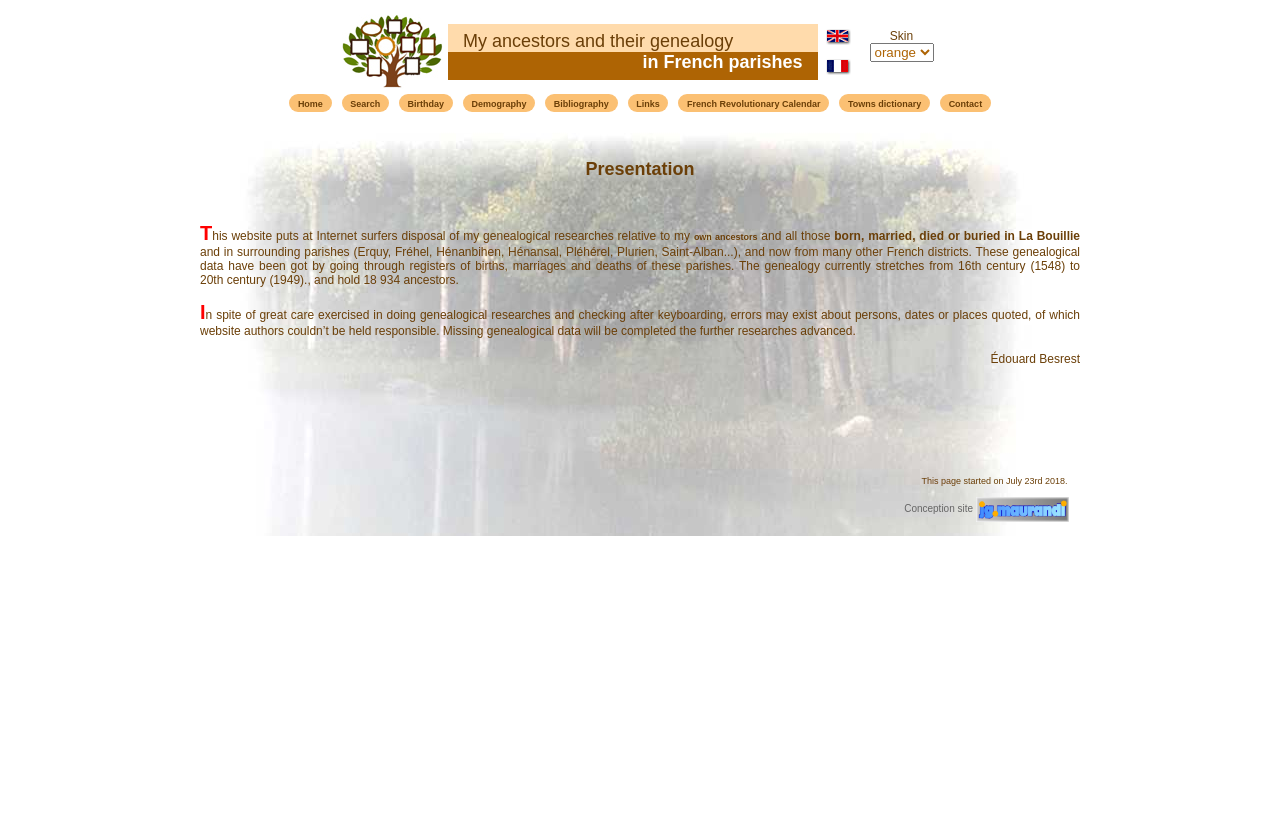Pinpoint the bounding box coordinates of the clickable area needed to execute the instruction: "Search for genealogical data". The coordinates should be specified as four float numbers between 0 and 1, i.e., [left, top, right, bottom].

[0.267, 0.113, 0.304, 0.135]